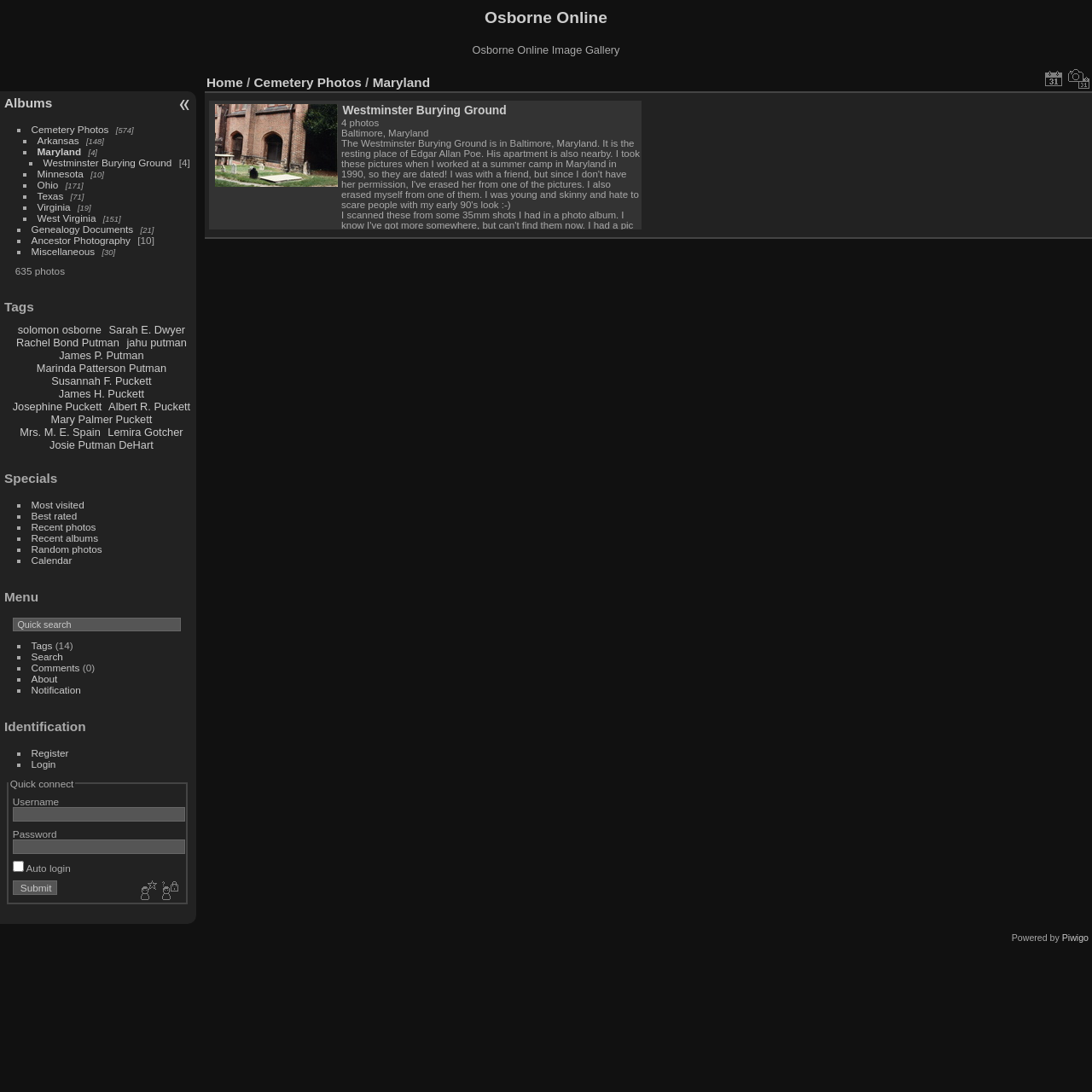Identify the bounding box coordinates for the UI element described by the following text: "Calendar". Provide the coordinates as four float numbers between 0 and 1, in the format [left, top, right, bottom].

[0.955, 0.061, 0.975, 0.082]